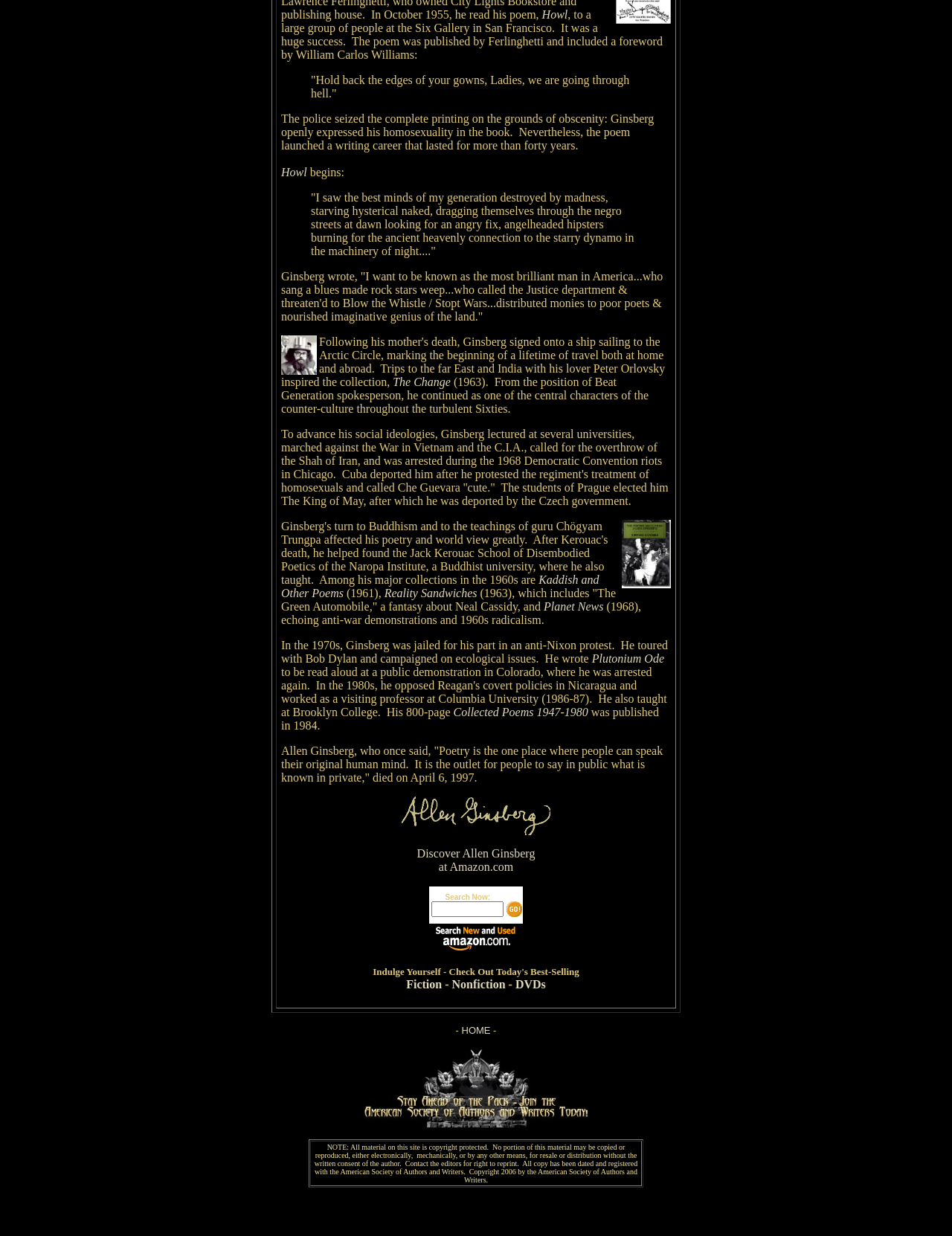Indicate the bounding box coordinates of the element that needs to be clicked to satisfy the following instruction: "Click on the link 'Howl'". The coordinates should be four float numbers between 0 and 1, i.e., [left, top, right, bottom].

[0.295, 0.007, 0.596, 0.017]